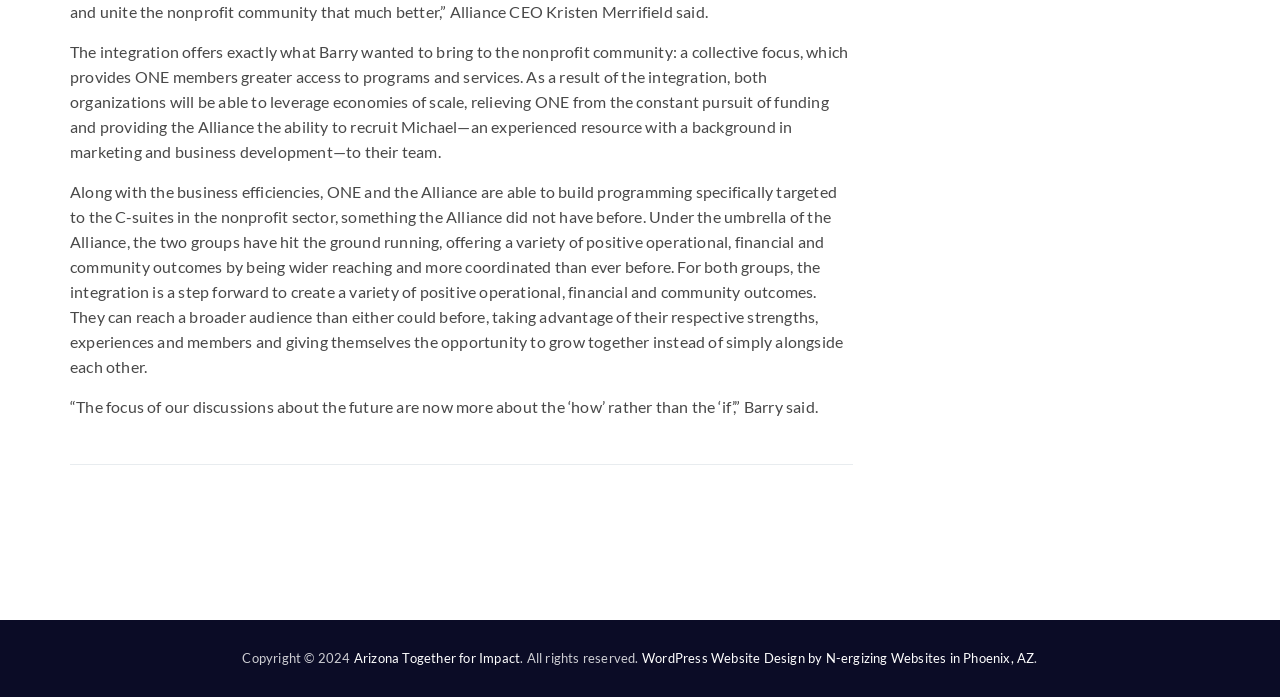What is the name of the website design company?
Based on the visual information, provide a detailed and comprehensive answer.

The webpage contains a link to the website design company, N-ergizing Websites, which is based in Phoenix, AZ. This suggests that the company is responsible for designing the website.